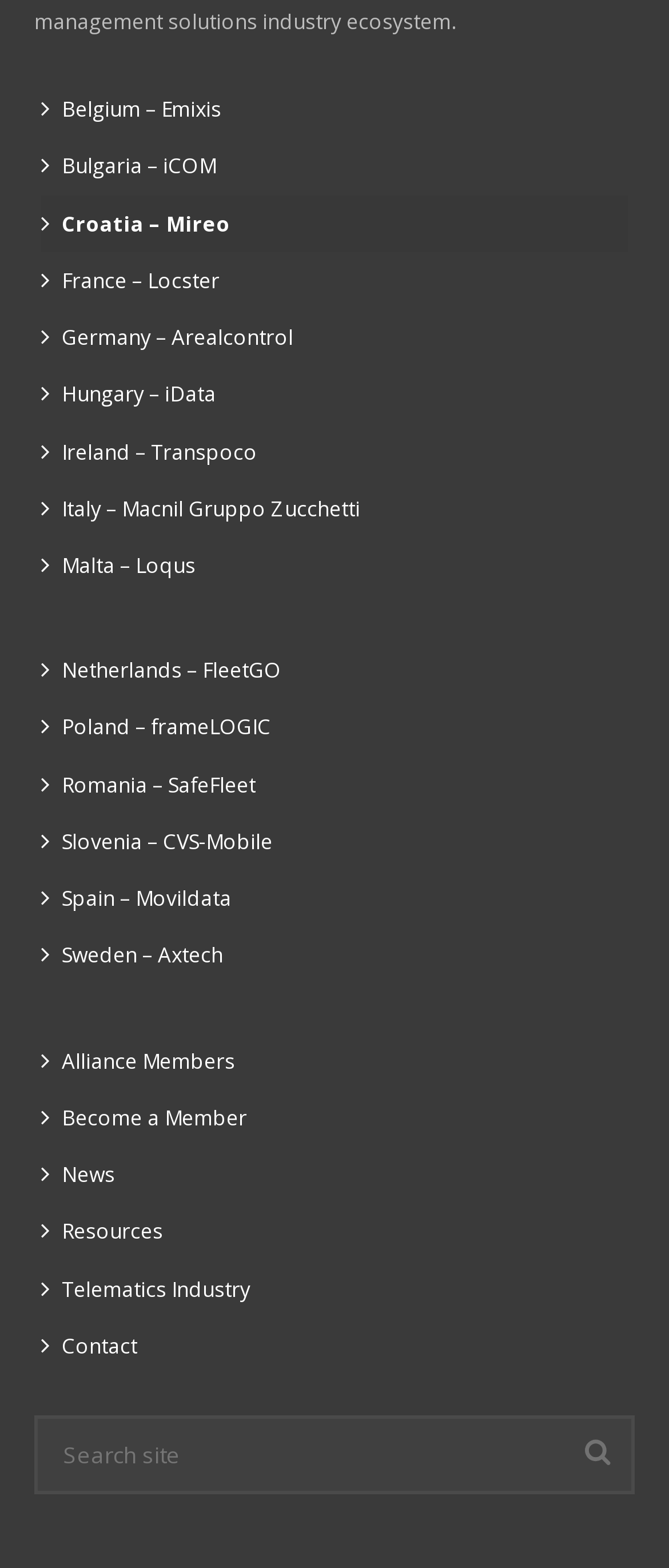How many image elements are there on the page?
Look at the image and respond with a one-word or short phrase answer.

20